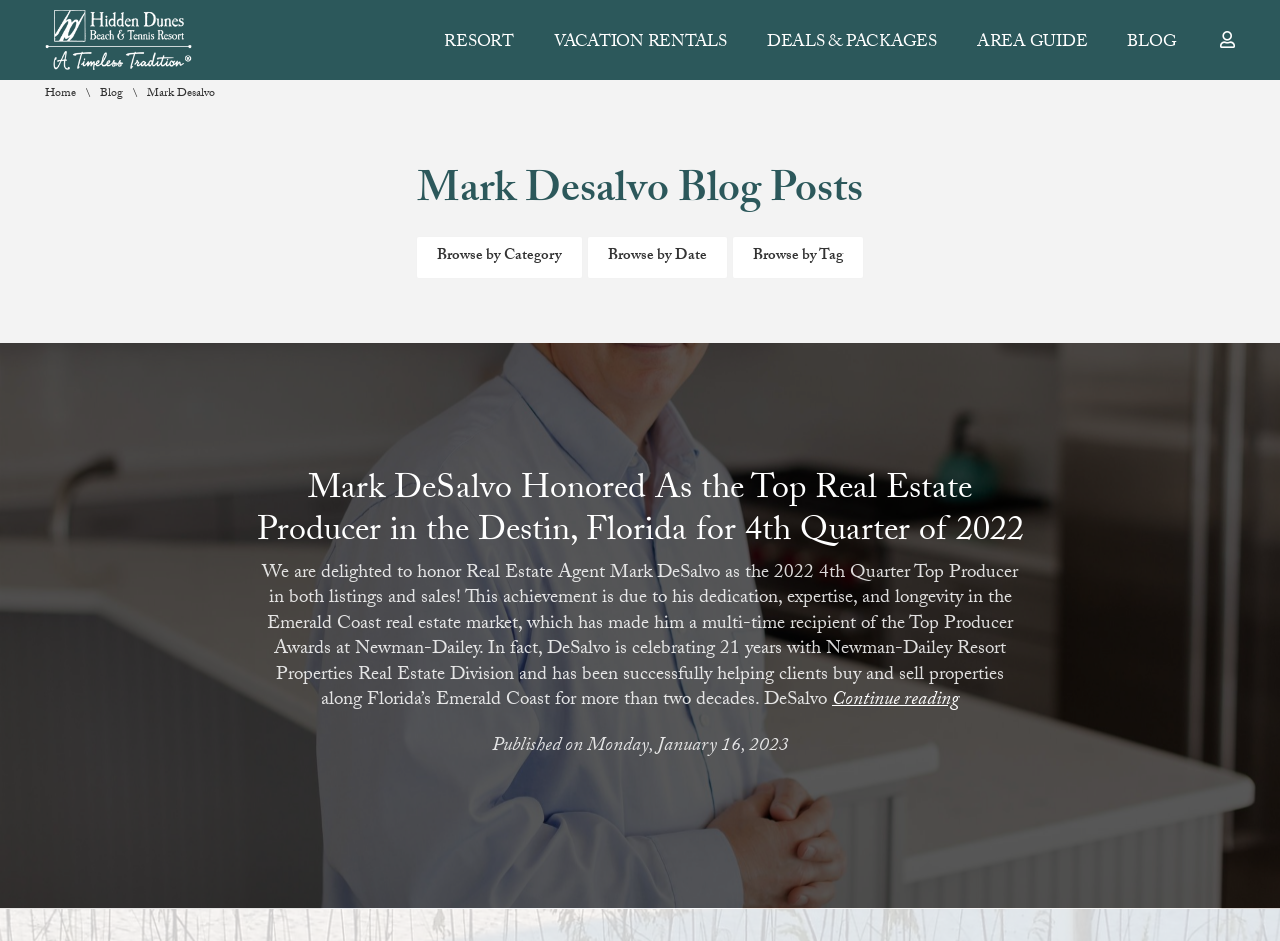Please reply to the following question with a single word or a short phrase:
What is the name of the resort properties real estate division?

Newman-Dailey